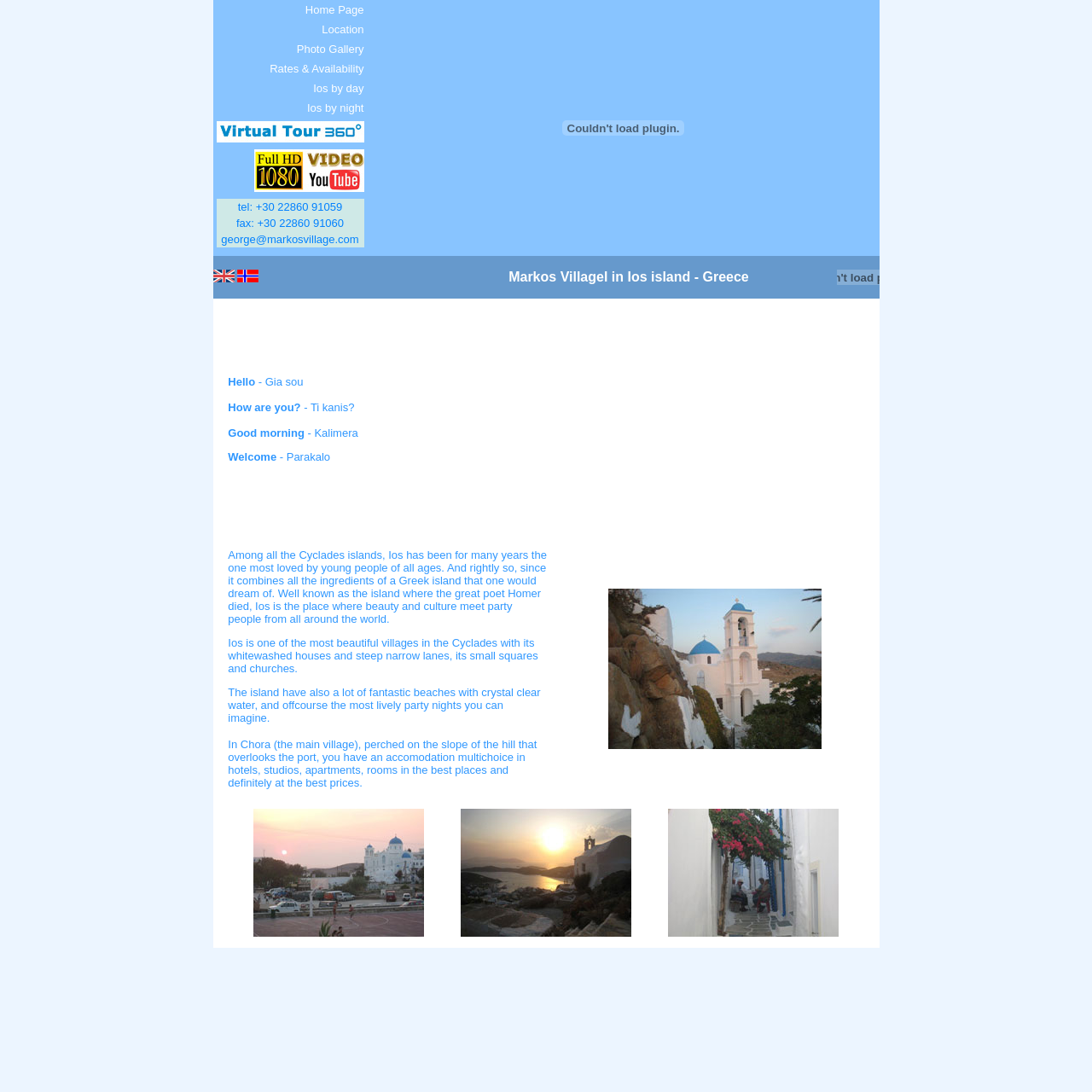What is the name of the hotel?
From the image, respond with a single word or phrase.

Markos Village